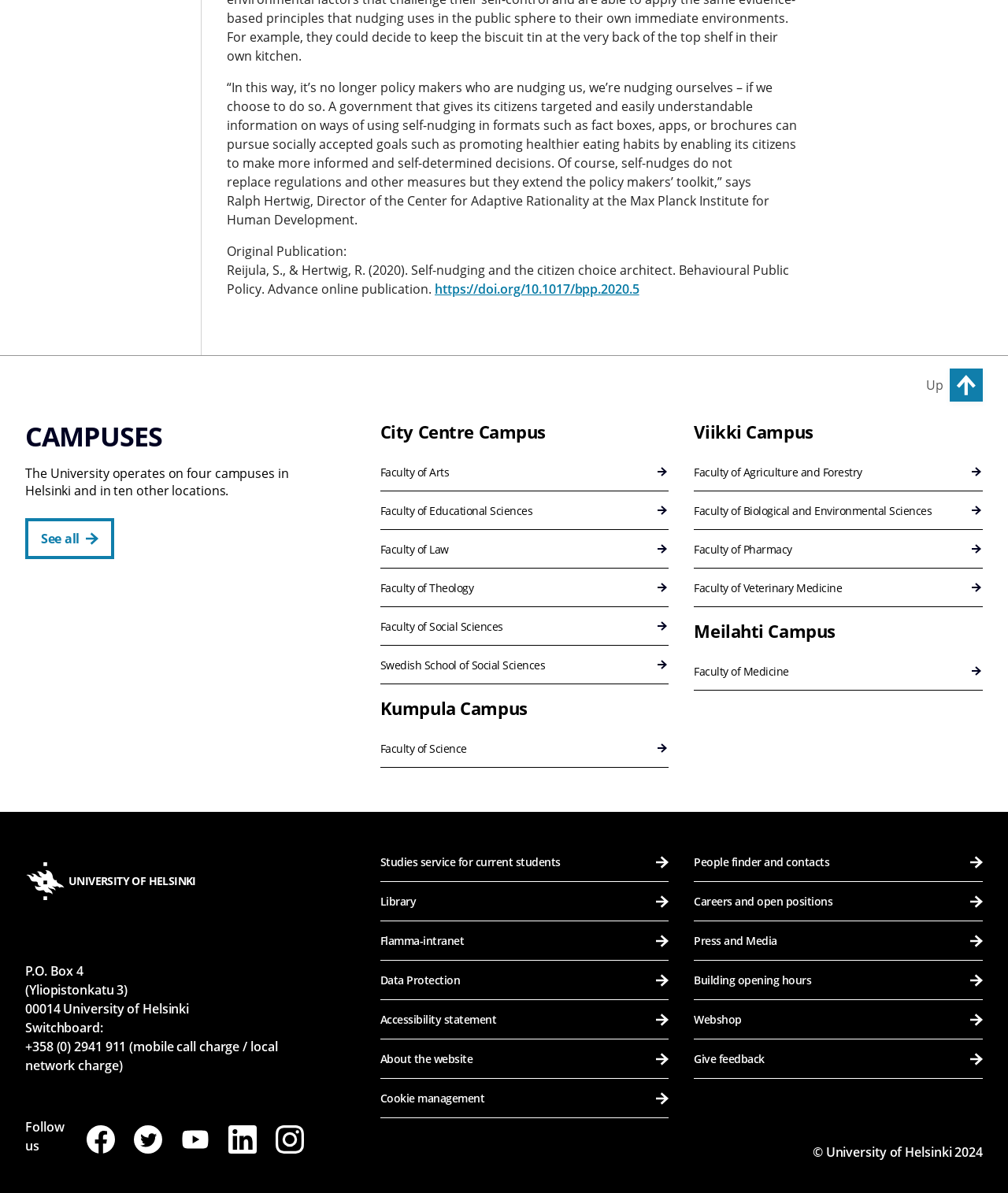Please identify the bounding box coordinates of the clickable element to fulfill the following instruction: "Search for people and contacts". The coordinates should be four float numbers between 0 and 1, i.e., [left, top, right, bottom].

[0.689, 0.707, 0.975, 0.739]